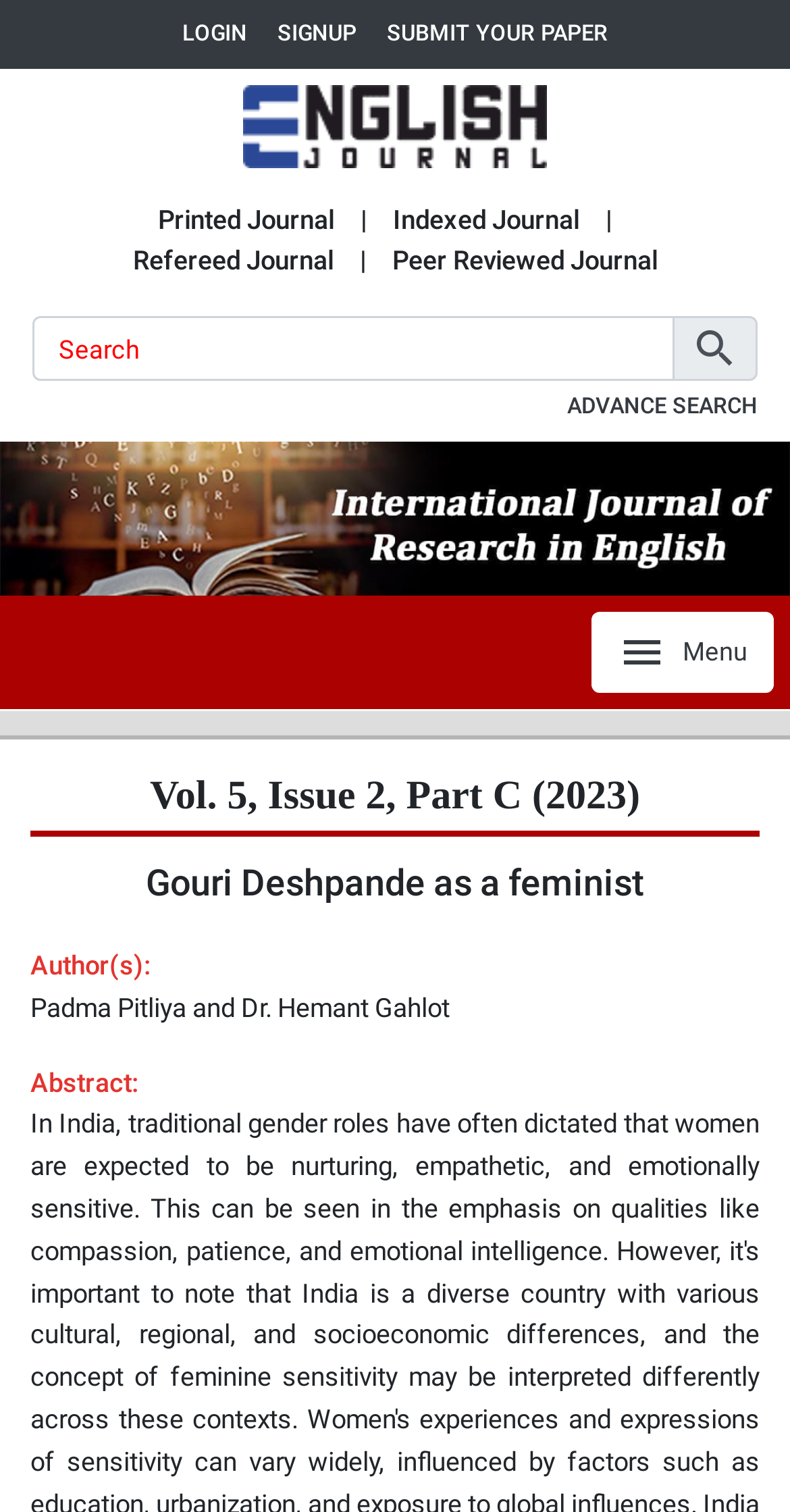Return the bounding box coordinates of the UI element that corresponds to this description: "Advance Search". The coordinates must be given as four float numbers in the range of 0 and 1, [left, top, right, bottom].

[0.718, 0.258, 0.959, 0.281]